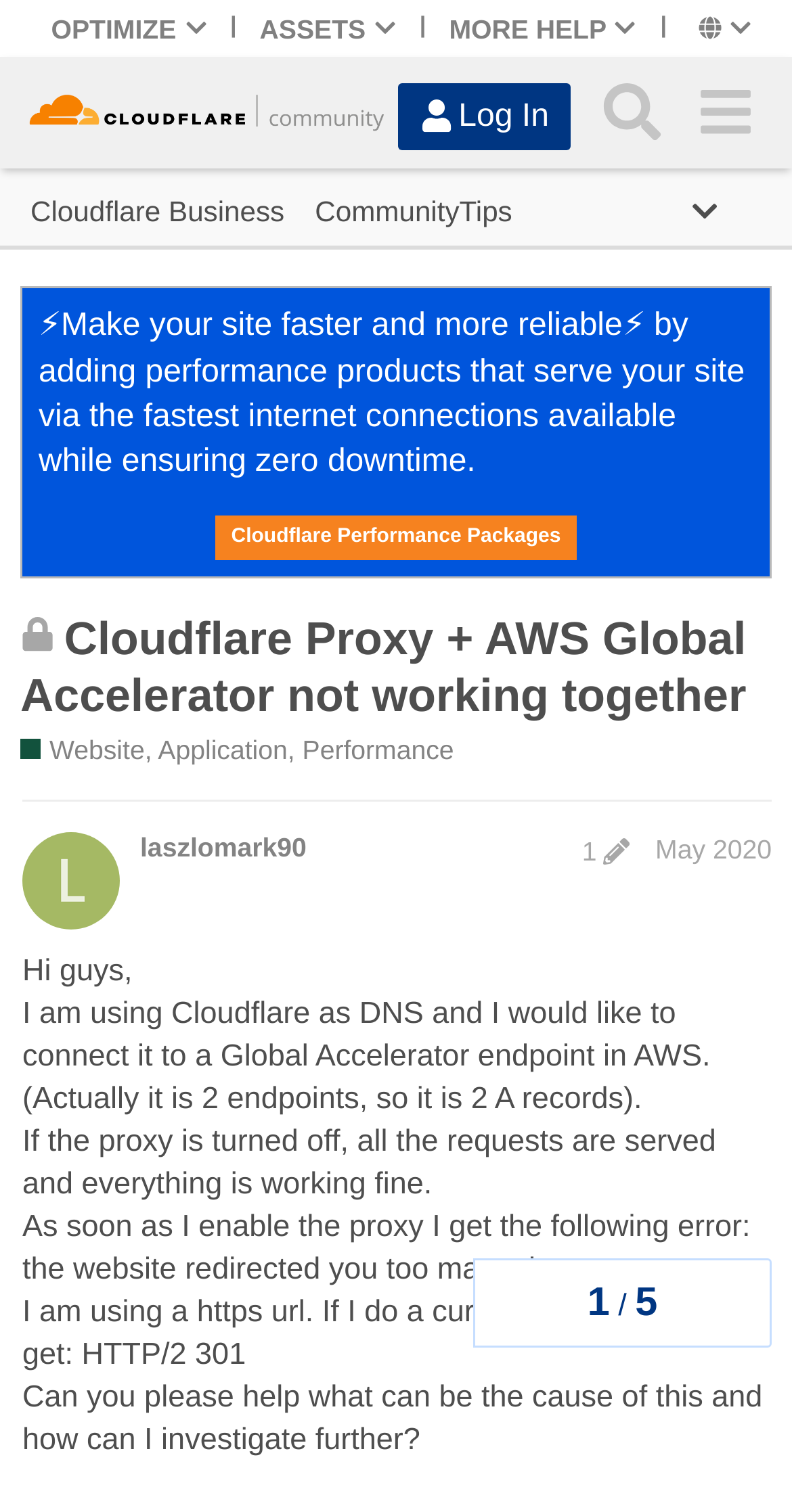Construct a comprehensive description capturing every detail on the webpage.

This webpage appears to be a discussion forum or community page, specifically a topic page on Cloudflare Community. At the top, there are four links: "OPTIMIZE", "ASSETS", "MORE HELP", and an empty link, each accompanied by an image. Below these links, there is a header section with a link to "Cloudflare Community" and two buttons: "Log In" and "Enter Error Number".

On the left side, there is a navigation menu with links to various Cloudflare-related topics, such as "Cloudflare Business", "CommunityTips", "Events", and more. On the right side, there is a section promoting Cloudflare's performance products, with a brief description and a heading "Cloudflare Performance Packages".

The main content of the page is a discussion topic titled "Cloudflare Proxy + AWS Global Accelerator not working together", which is closed and no longer accepts new replies. The topic is described in a few paragraphs, with the user asking for help in connecting Cloudflare to a Global Accelerator endpoint in AWS. The user explains that when the proxy is turned off, everything works fine, but when it's enabled, they get an error message.

Below the topic description, there is a section showing the topic's progress, with navigation links to different pages. There is also a post edit history section, showing the edit history of the topic, including the user's name, edit date, and time.

Overall, this webpage appears to be a discussion forum or community page where users can ask for help and discuss various topics related to Cloudflare and its services.